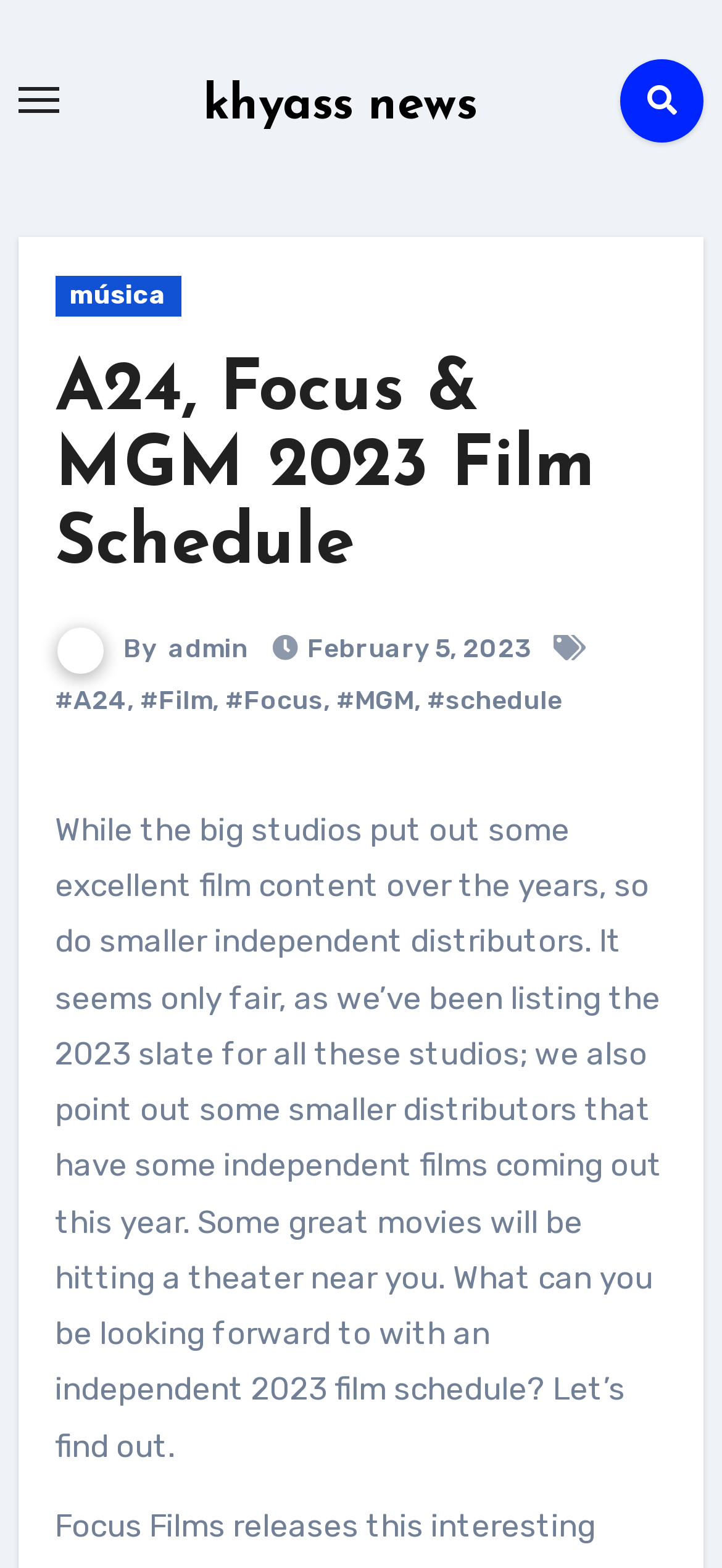Pinpoint the bounding box coordinates of the area that must be clicked to complete this instruction: "View the post by admin".

[0.233, 0.404, 0.344, 0.424]